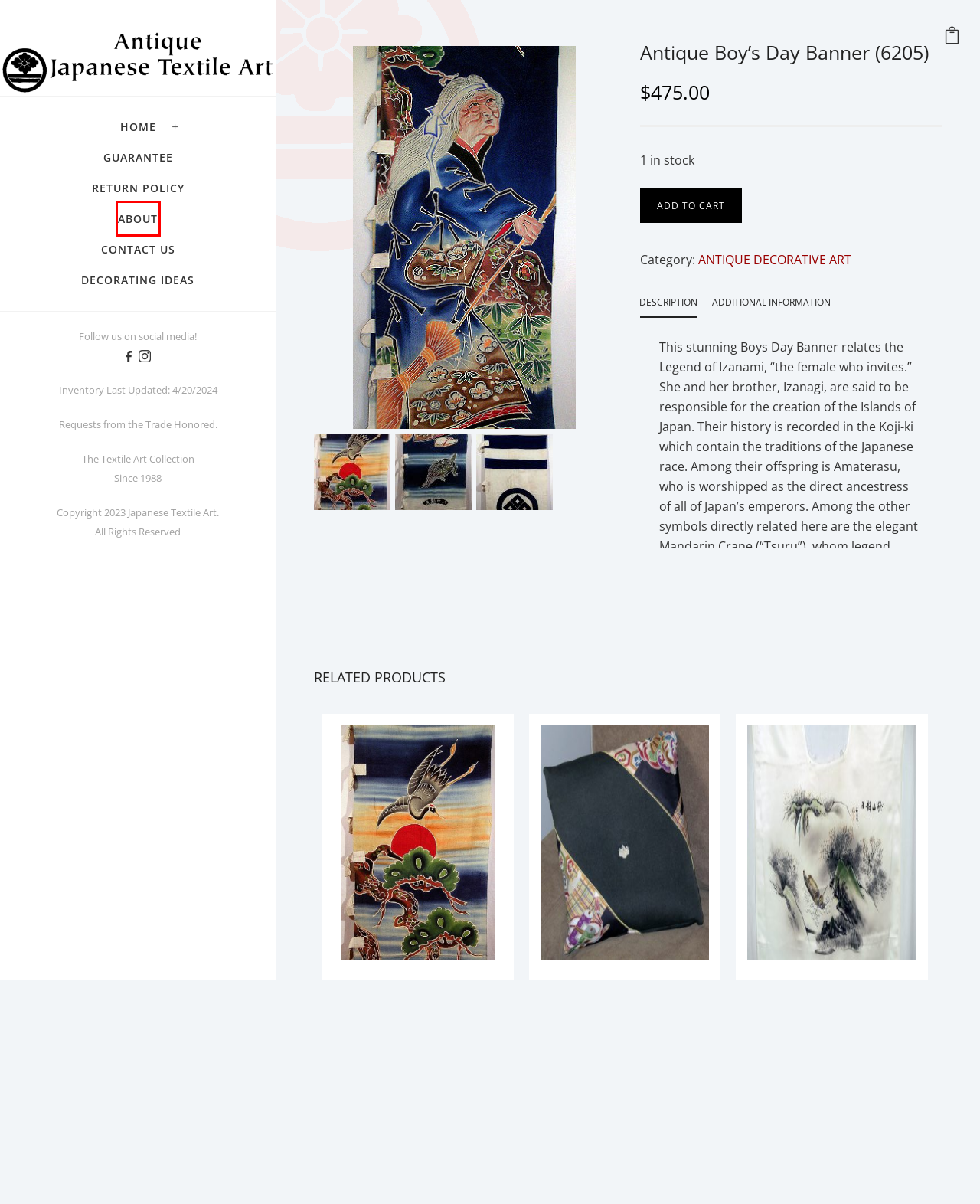Analyze the screenshot of a webpage that features a red rectangle bounding box. Pick the webpage description that best matches the new webpage you would see after clicking on the element within the red bounding box. Here are the candidates:
A. Legend of Izanami BDB (6205) – Japanese Textile Art
B. Guarantee – Japanese Textile Art
C. Hand painting on Silk (6479) – Japanese Textile Art
D. Return Policy – Japanese Textile Art
E. Japanese Textile Art – The Textile Art Collection
F. Antique Tomesode Kimono Pillow (6107) – Japanese Textile Art
G. Contact Us – Japanese Textile Art
H. About – Japanese Textile Art

H